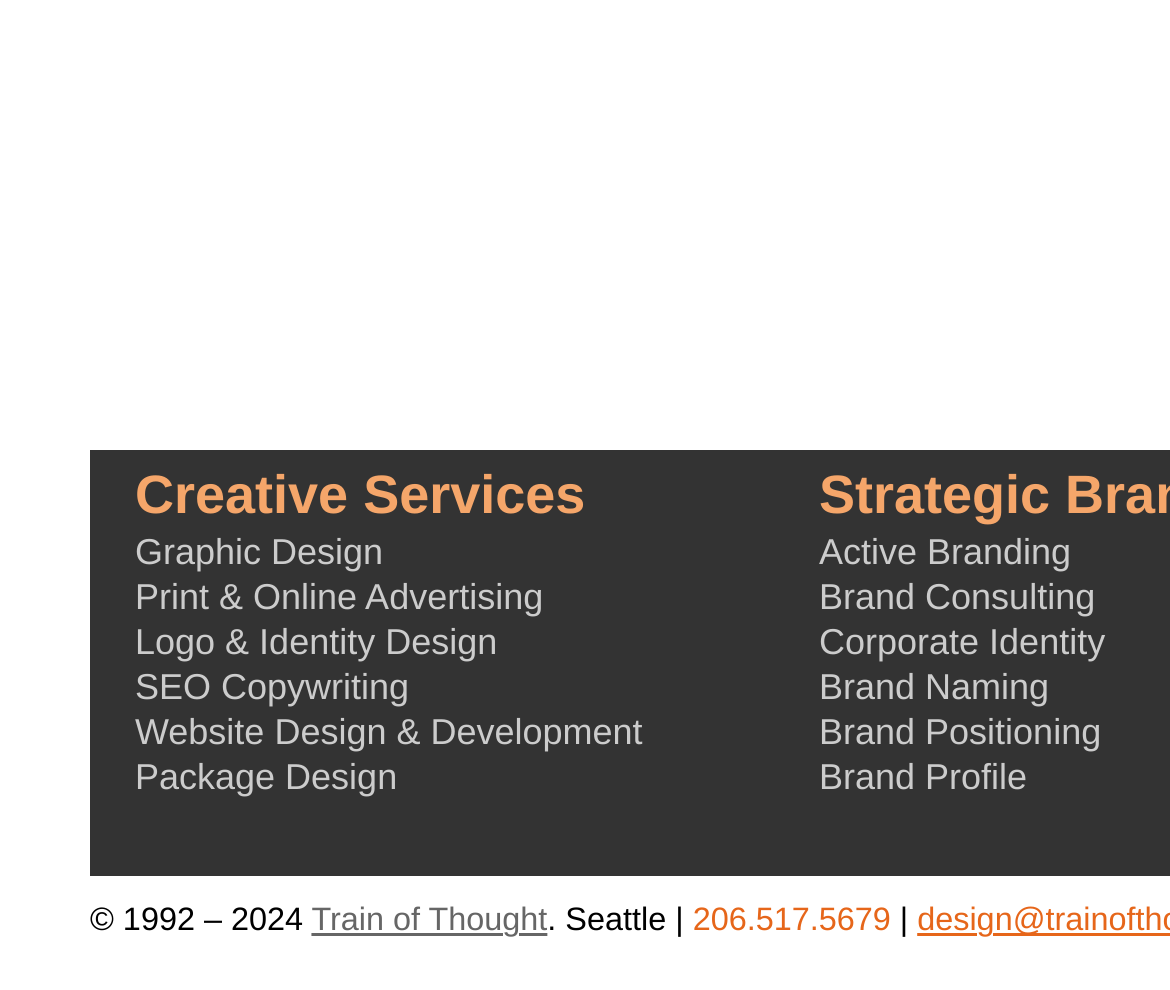What is the year range of the company's copyright?
Respond with a short answer, either a single word or a phrase, based on the image.

1992-2024